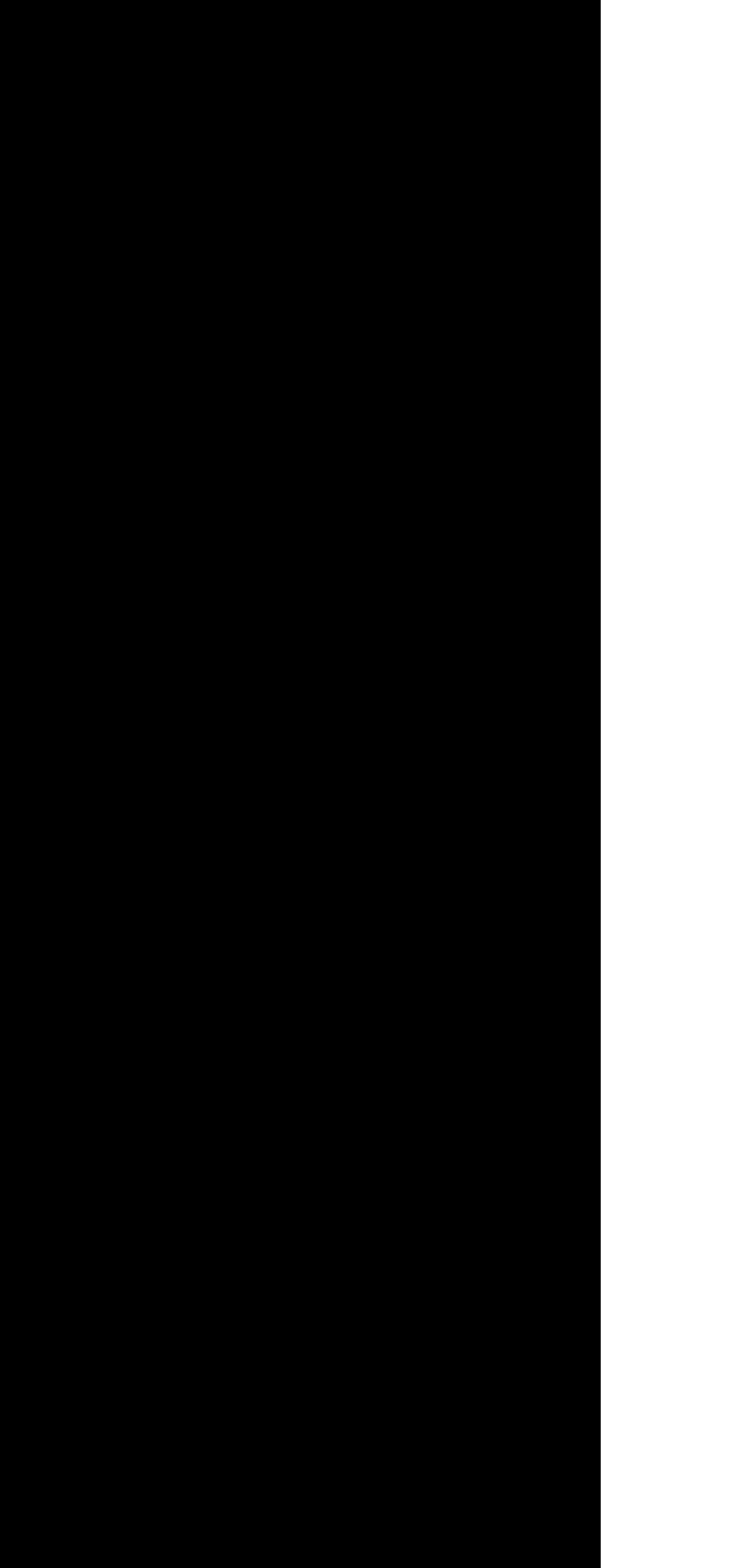Locate the bounding box coordinates of the element I should click to achieve the following instruction: "Write your address".

[0.026, 0.281, 0.795, 0.331]